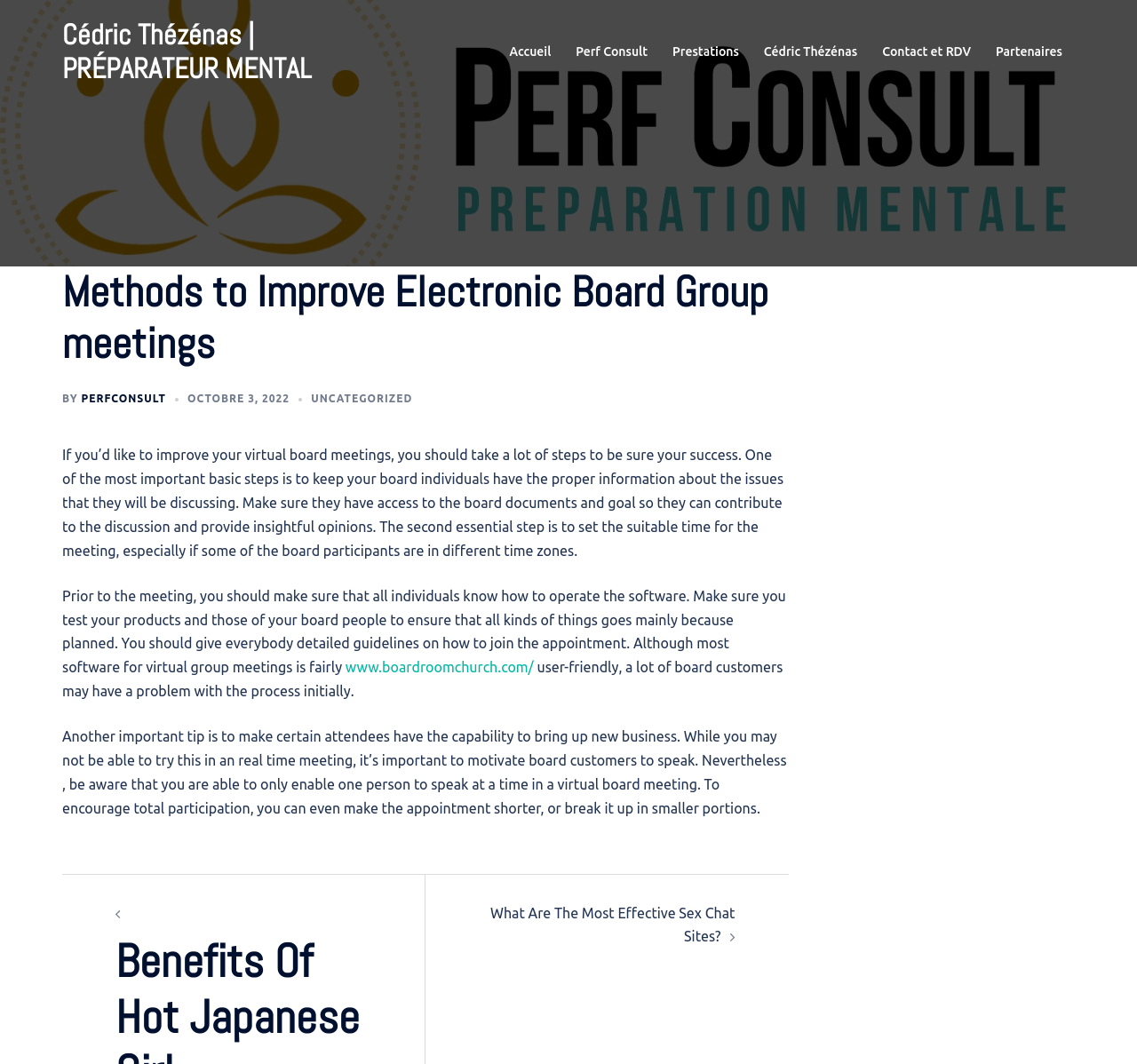What is the suggested way to encourage total participation in a virtual board meeting?
Analyze the screenshot and provide a detailed answer to the question.

According to the article, one way to encourage total participation in a virtual board meeting is to make the meeting shorter or break it up into smaller portions, which can help to keep board members engaged and encourage them to contribute to the discussion.